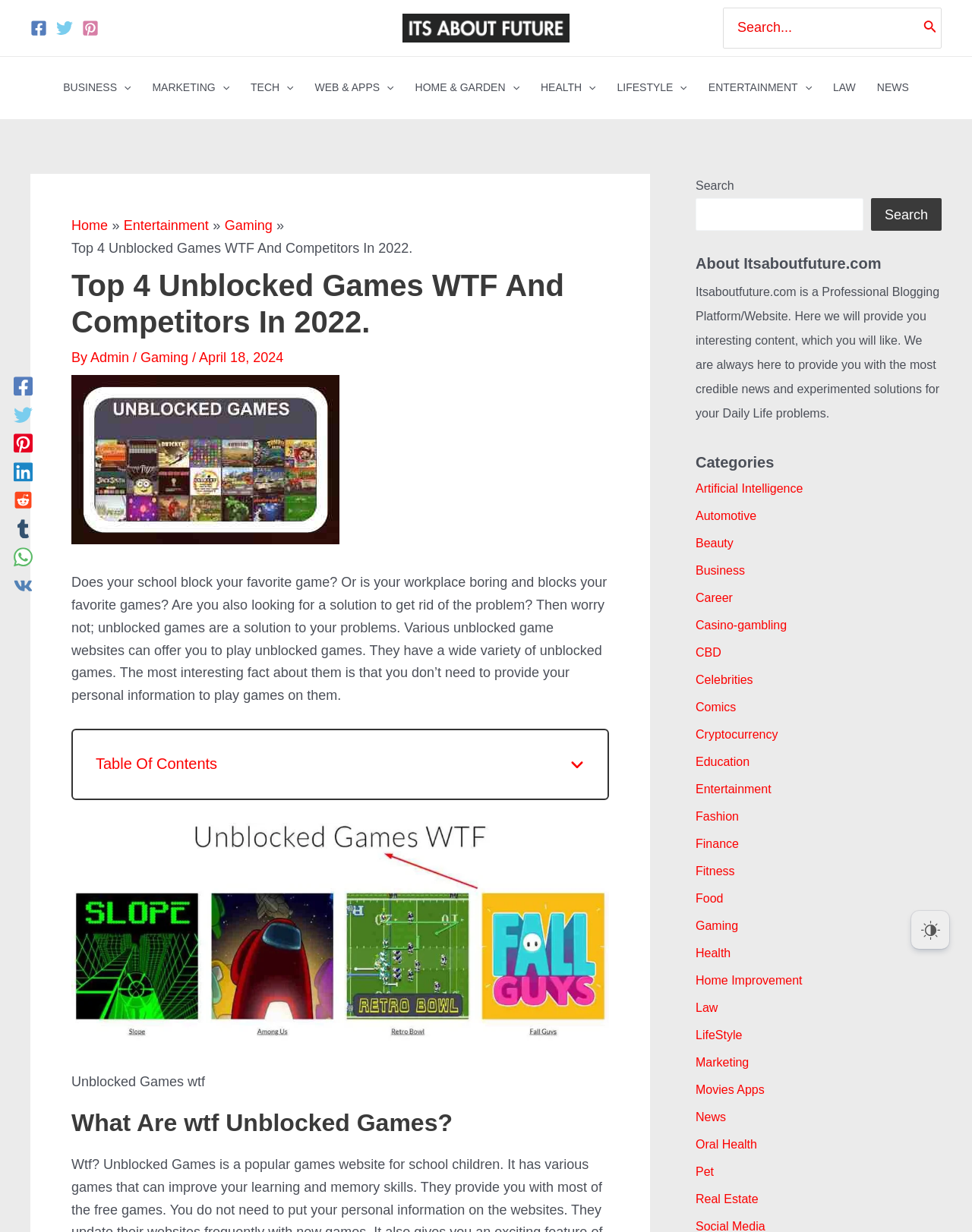What is the function of the menu toggles?
Kindly answer the question with as much detail as you can.

The menu toggles are located in the site navigation section and have an 'expanded: False' property, indicating that they can be expanded or collapsed. This suggests that the menu toggles are used to show or hide the menu items.